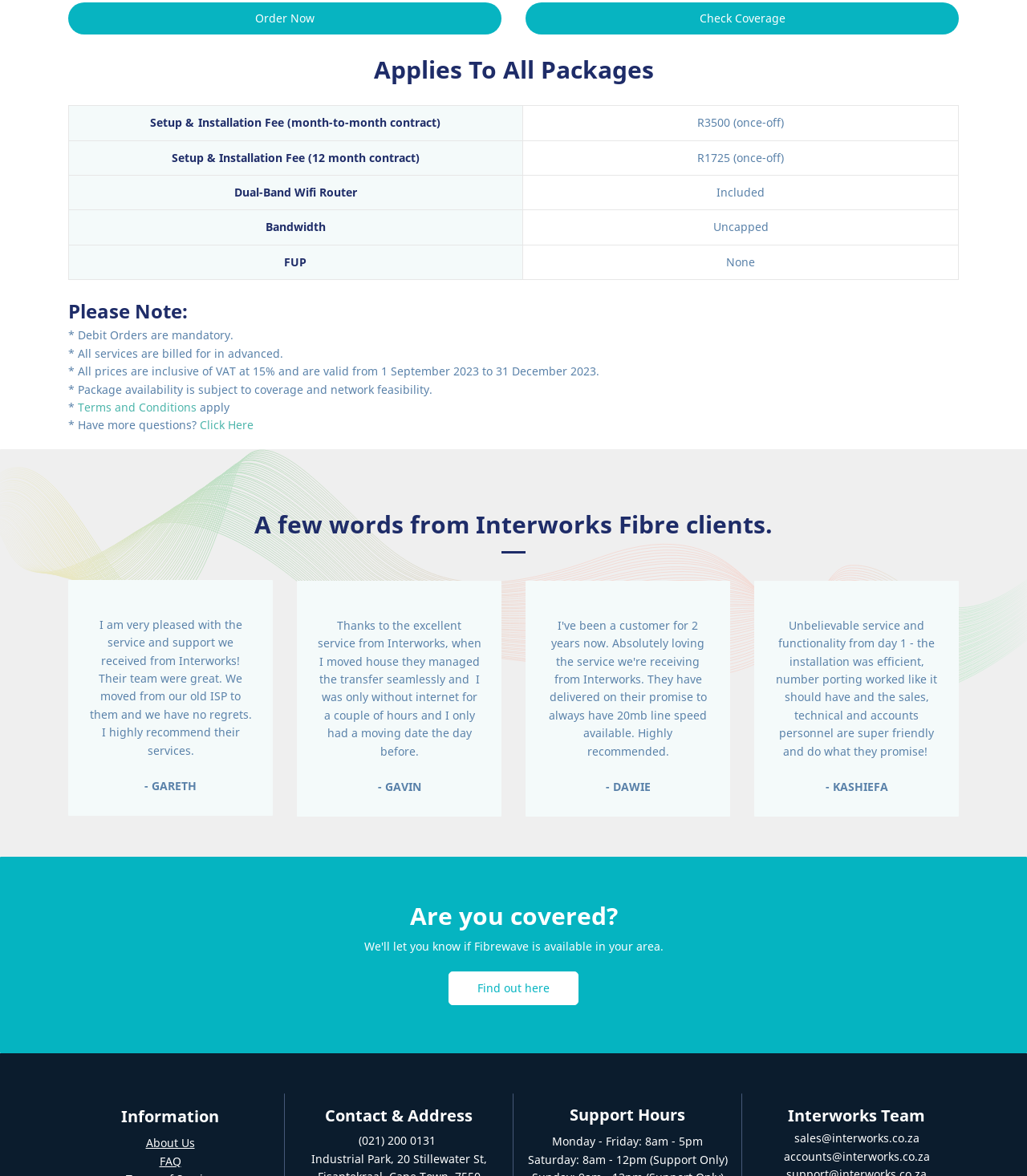What is the FUP for this package?
Look at the image and answer with only one word or phrase.

None